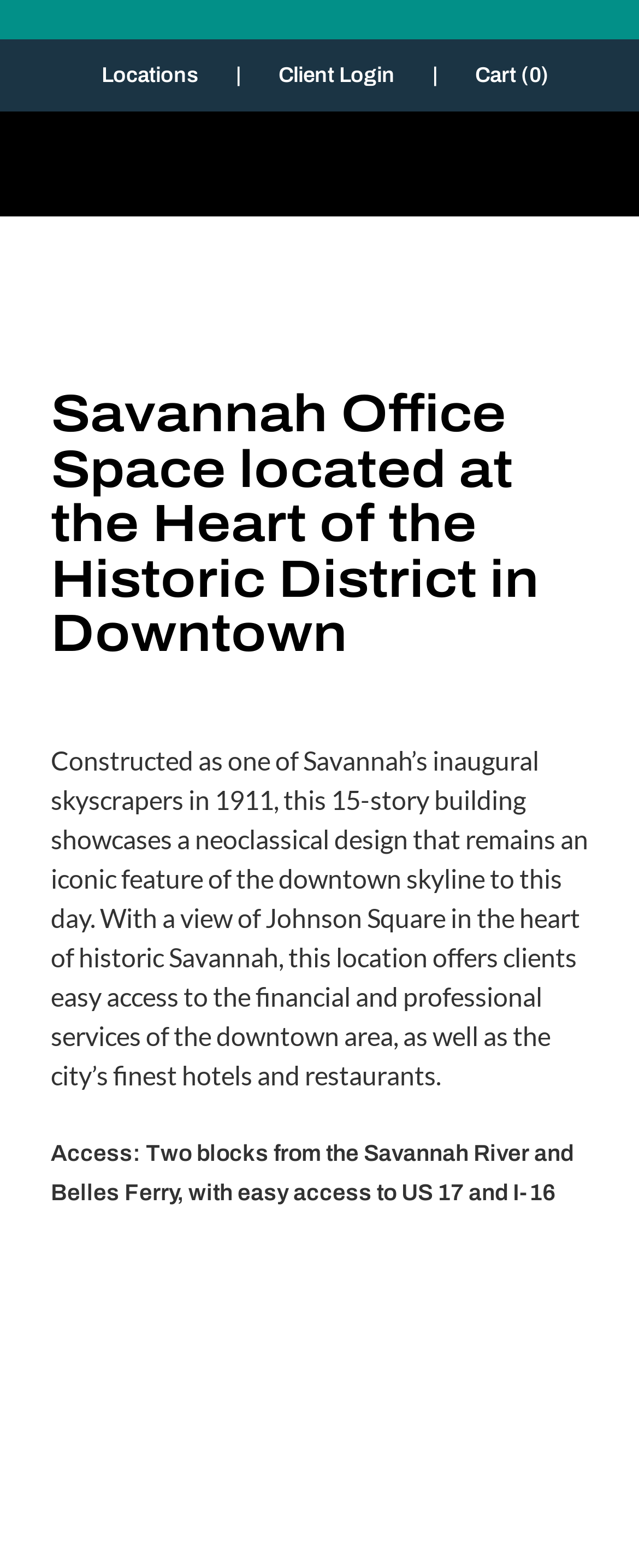Given the element description, predict the bounding box coordinates in the format (top-left x, top-left y, bottom-right x, bottom-right y). Make sure all values are between 0 and 1. Here is the element description: Chapter 1. Ethical Considerations

None